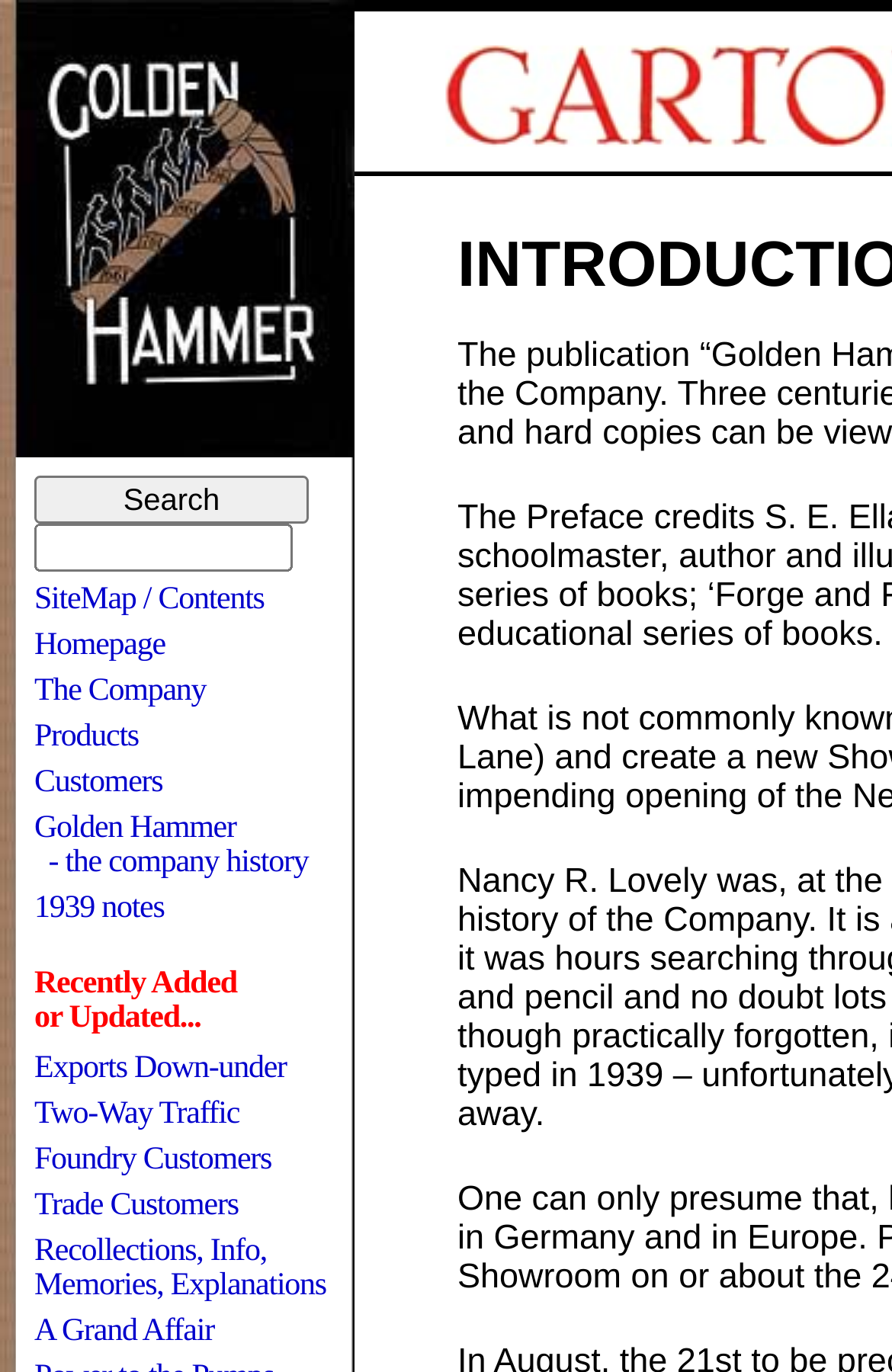Find the bounding box coordinates of the area that needs to be clicked in order to achieve the following instruction: "Go to the company history page". The coordinates should be specified as four float numbers between 0 and 1, i.e., [left, top, right, bottom].

[0.038, 0.592, 0.346, 0.642]